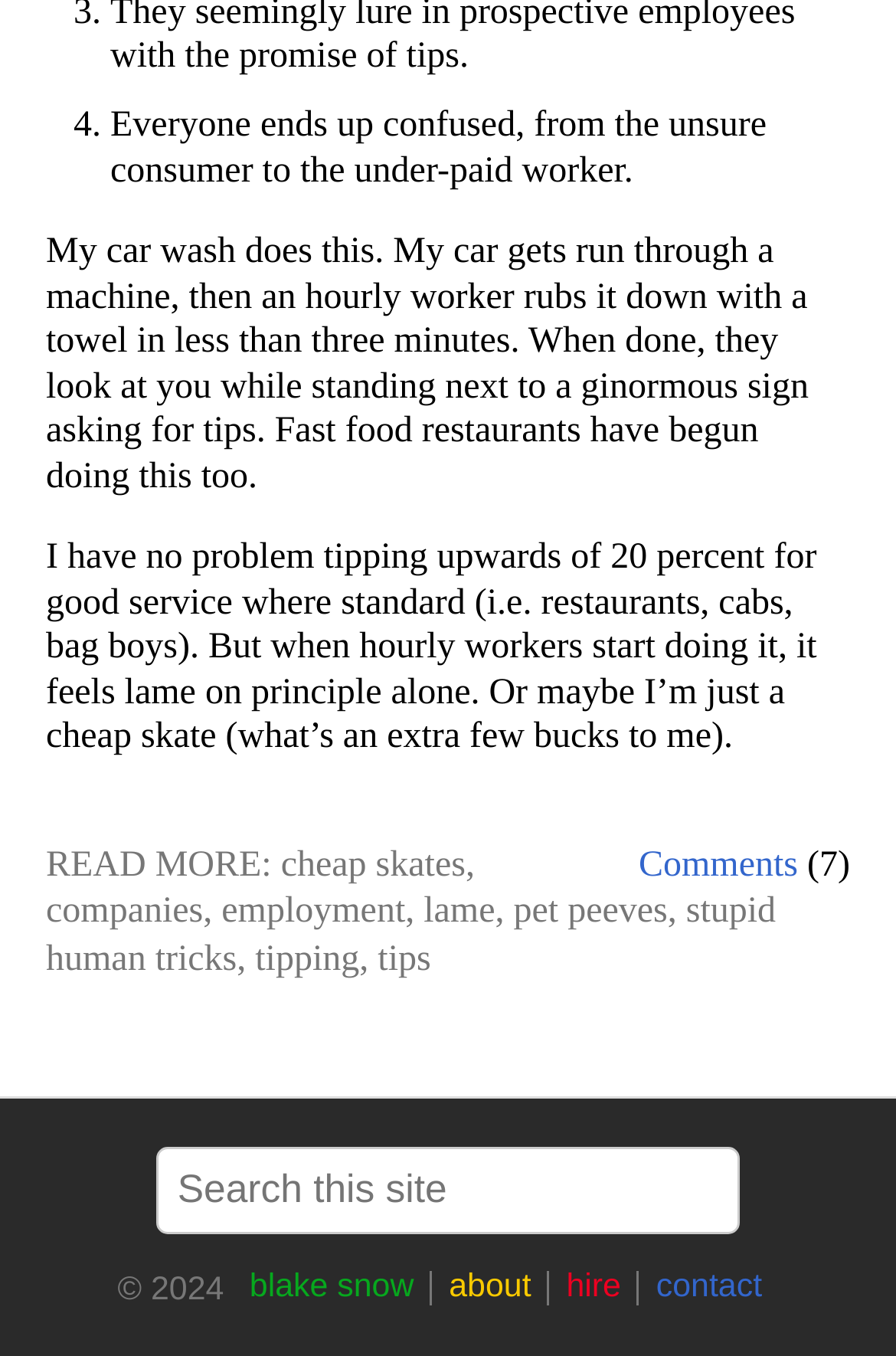Refer to the screenshot and answer the following question in detail:
How many comments are there on this article?

I found the answer by looking at the footer section of the webpage, where it says 'Comments' followed by the number '7' in parentheses.